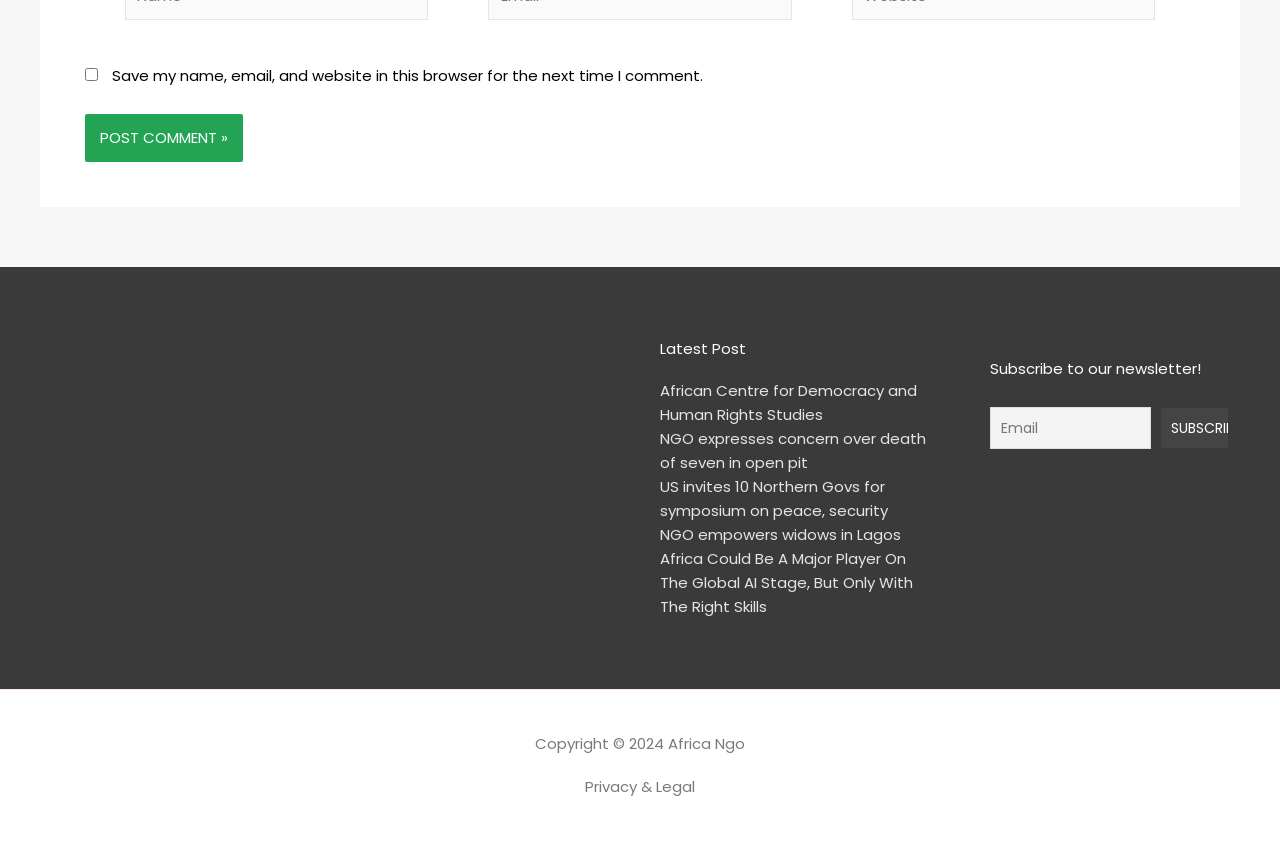What is the purpose of the 'Post Comment »' button?
Using the information from the image, give a concise answer in one word or a short phrase.

Submit comment